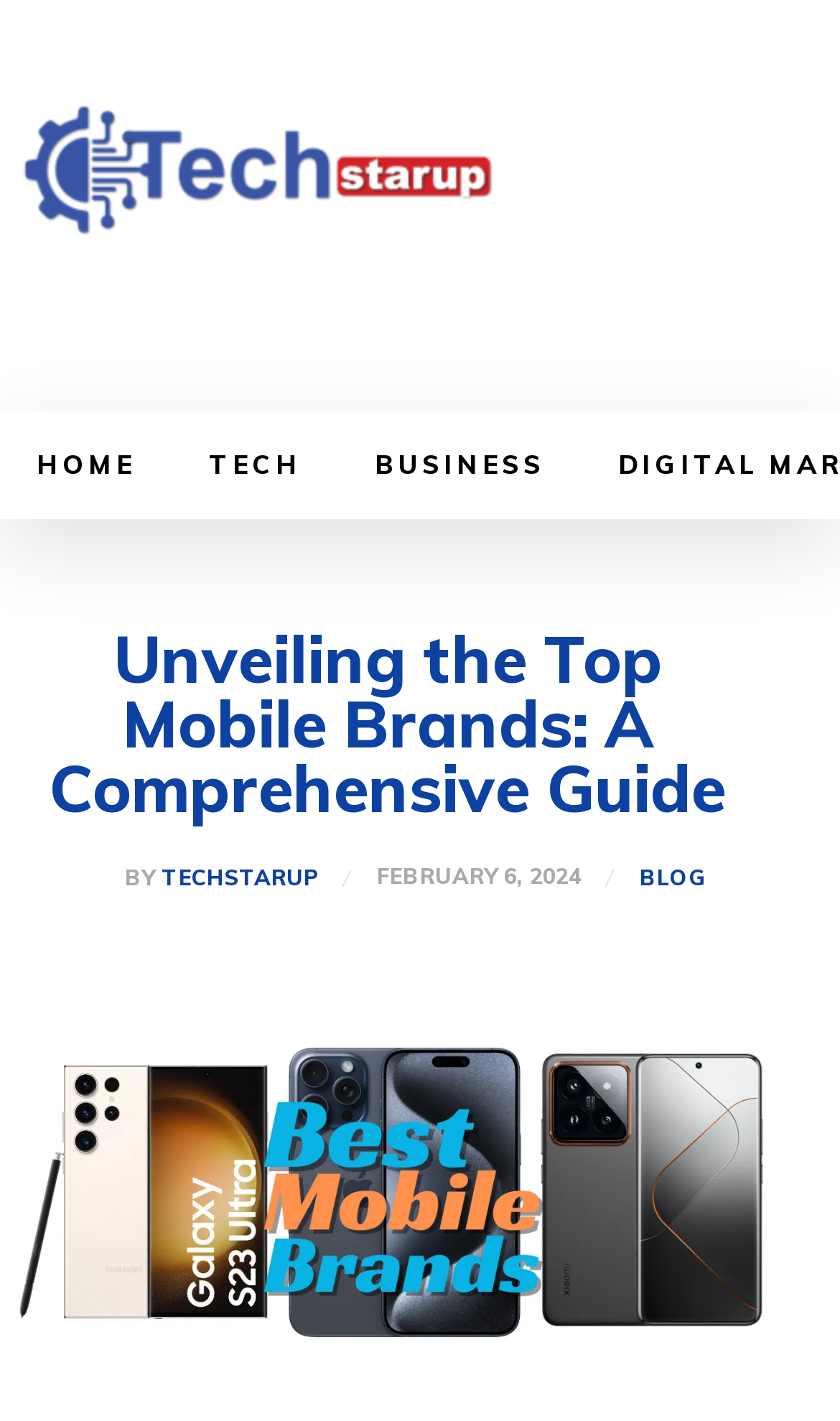When was the article published?
Give a single word or phrase as your answer by examining the image.

FEBRUARY 6, 2024